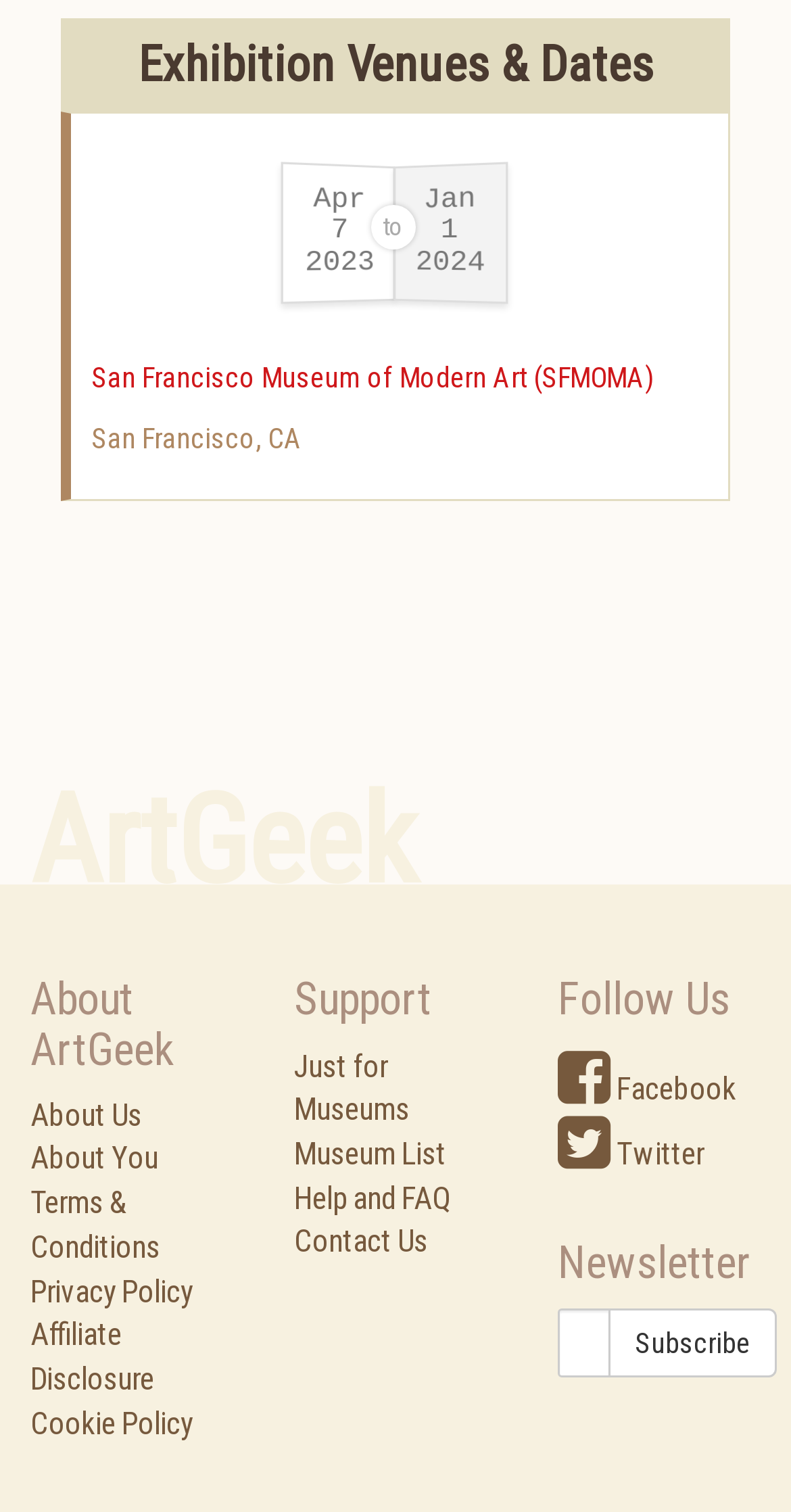What social media platforms can I follow ArtGeek on?
Please use the image to provide an in-depth answer to the question.

I found the social media platforms by looking at the heading 'Follow Us' and its sub-elements, which are links to Facebook and Twitter. This suggests that ArtGeek has a presence on these two social media platforms.